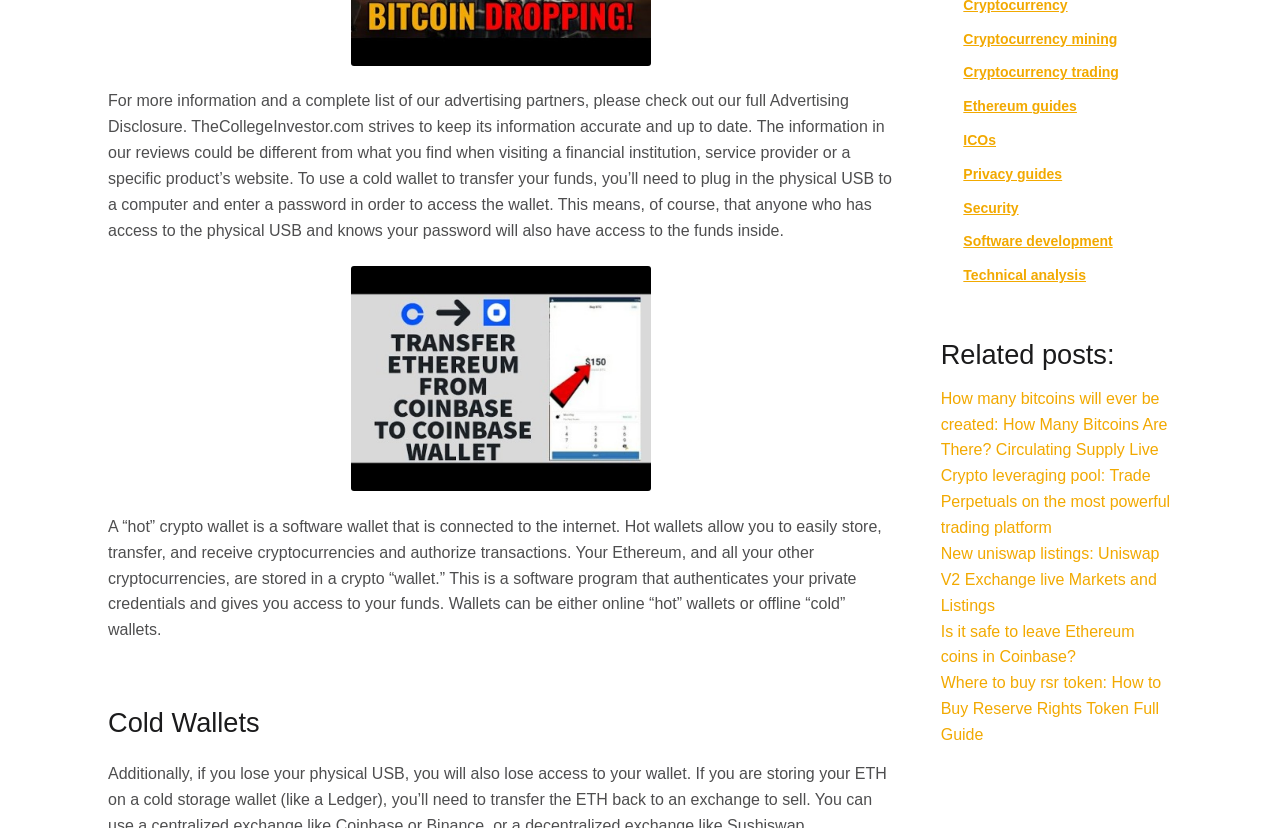Please provide the bounding box coordinates in the format (top-left x, top-left y, bottom-right x, bottom-right y). Remember, all values are floating point numbers between 0 and 1. What is the bounding box coordinate of the region described as: ICOs

[0.753, 0.159, 0.778, 0.179]